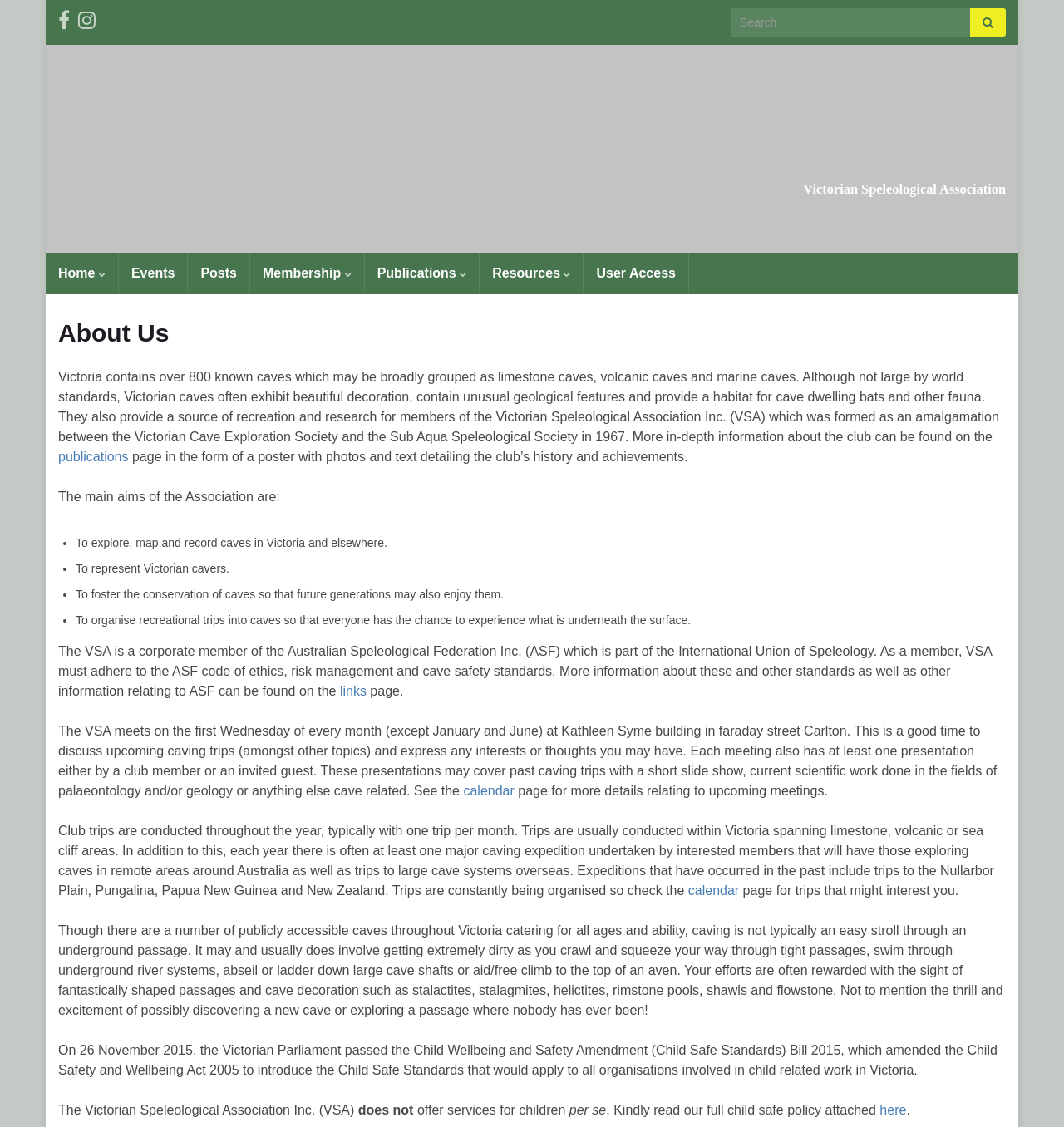Answer this question using a single word or a brief phrase:
What is the purpose of the VSA's trips?

Explore caves